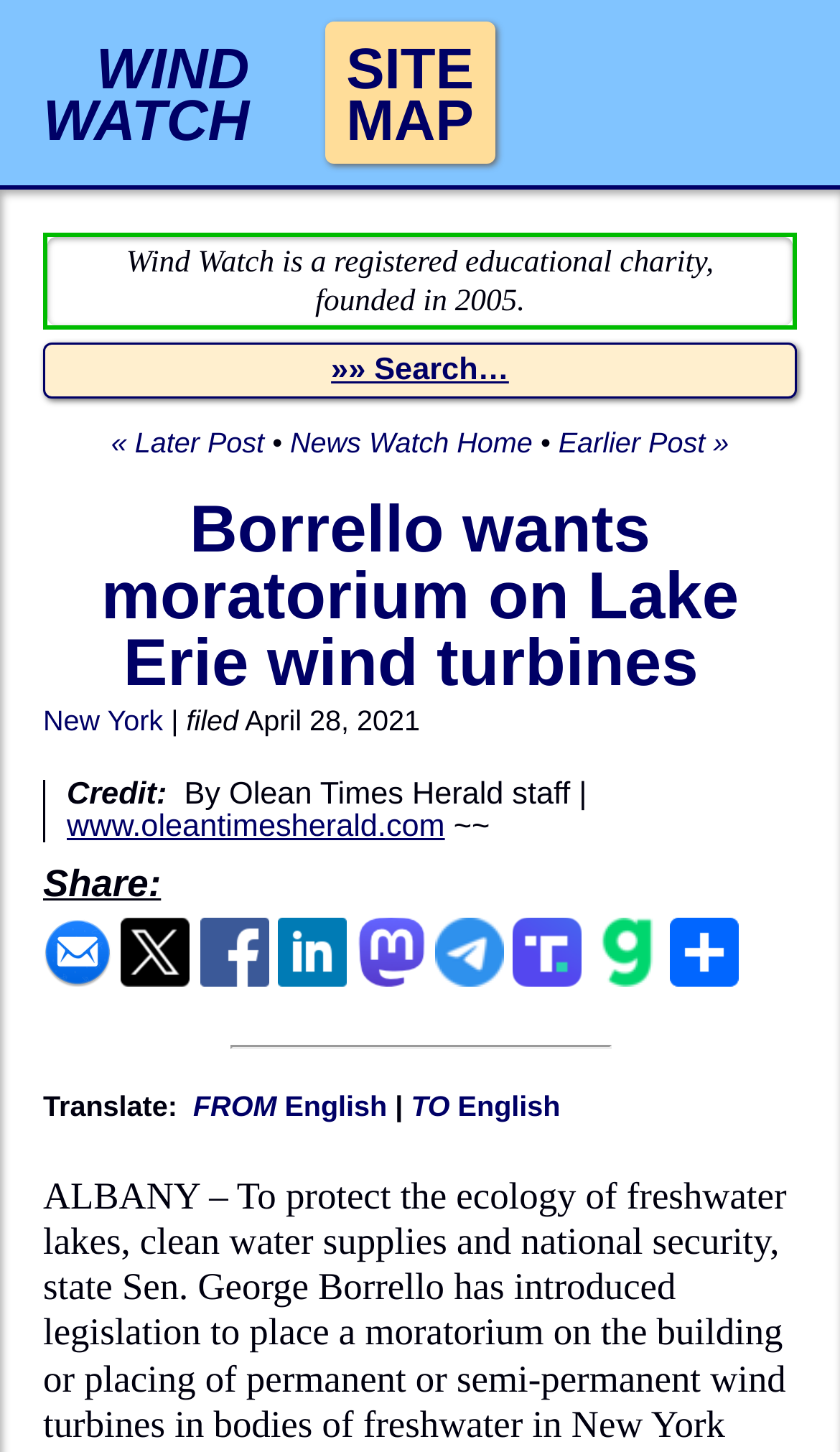What social media platforms are available for sharing?
Based on the screenshot, respond with a single word or phrase.

e-mail, X, FB, LI, M, TG, TS, G